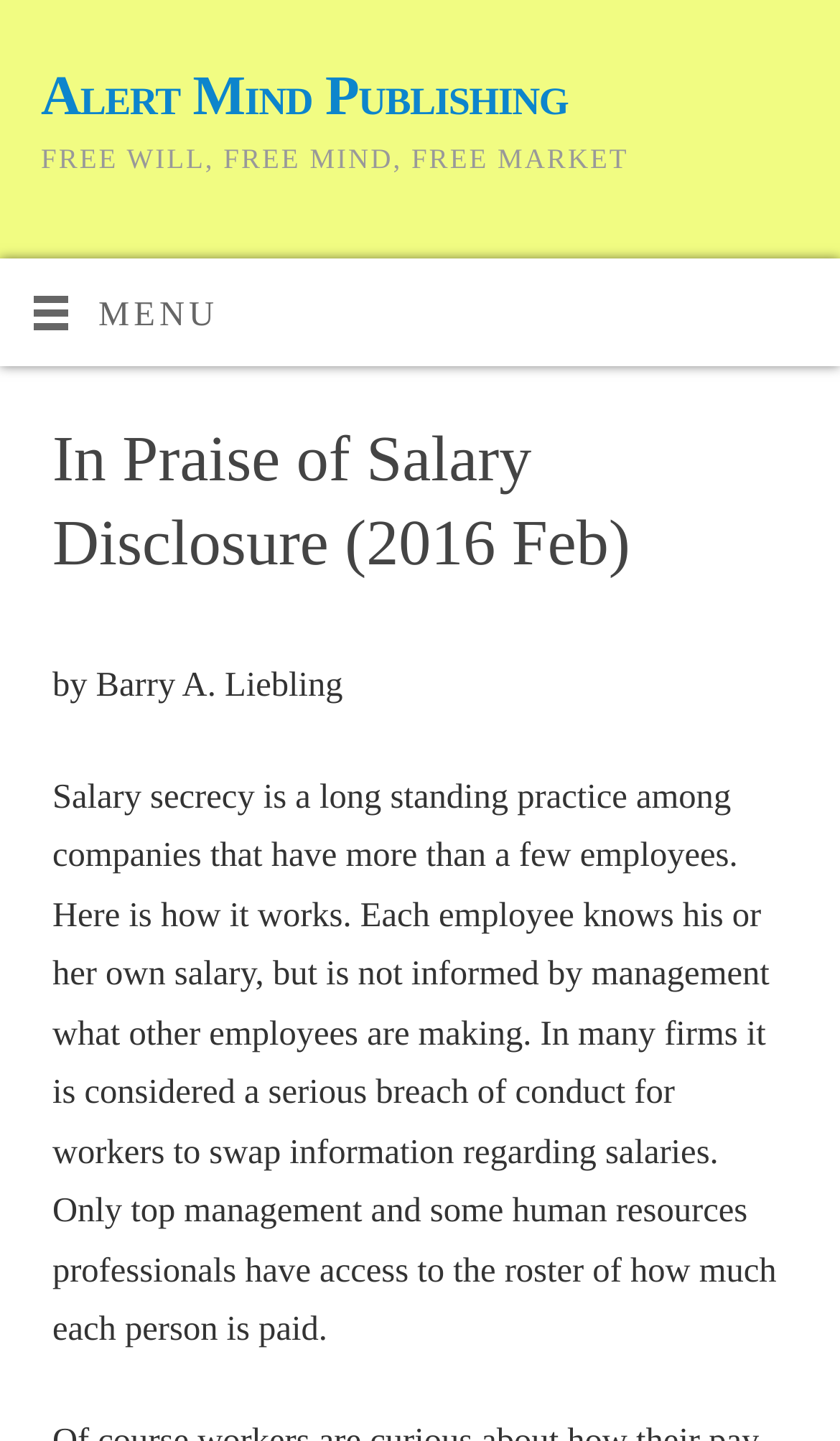Find the bounding box coordinates for the element described here: "Alert Mind Publishing".

[0.049, 0.045, 1.0, 0.09]